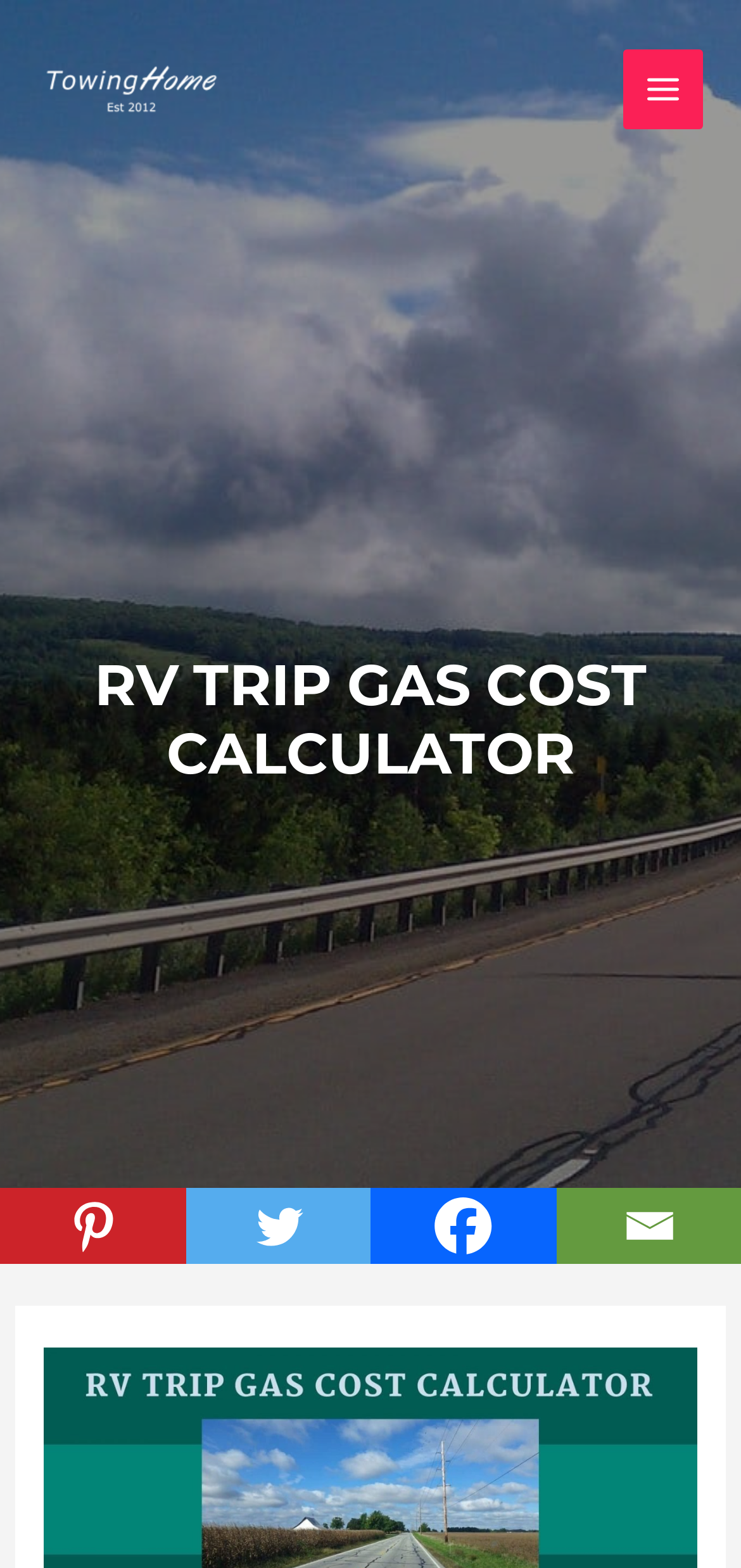Describe the webpage meticulously, covering all significant aspects.

The webpage is a tool for calculating the gas or diesel cost for an RV trip. At the top of the page, there is a large background image depicting an RV life travel scene with a day, open road, trees, and clouds. On top of this image, in the top-left corner, there is a logo of "Towing Home est 2012" with a link to the main website. 

To the right of the logo, there is a "MAIN MENU" button. Above the button, there is a prominent heading that reads "RV TRIP GAS COST CALCULATOR". 

At the bottom of the page, there are four social media links: Pinterest, Twitter, Facebook, and Email, aligned horizontally from left to right.